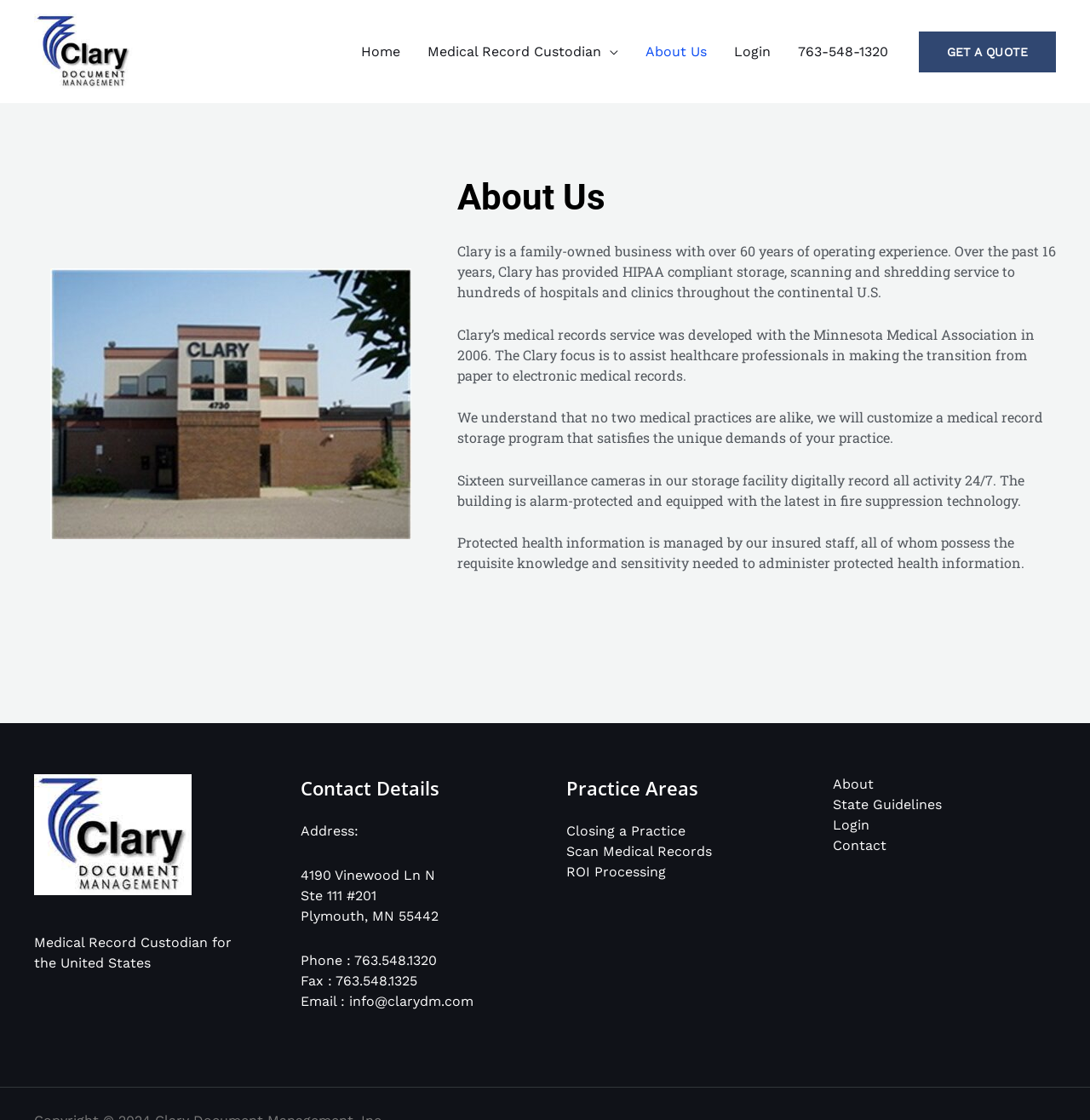What is the name of the company?
From the details in the image, answer the question comprehensively.

The name of the company can be found in the top-left corner of the webpage, where it says 'About – Clary Document Management'. Additionally, the company name is mentioned in the navigation menu and in the article section.